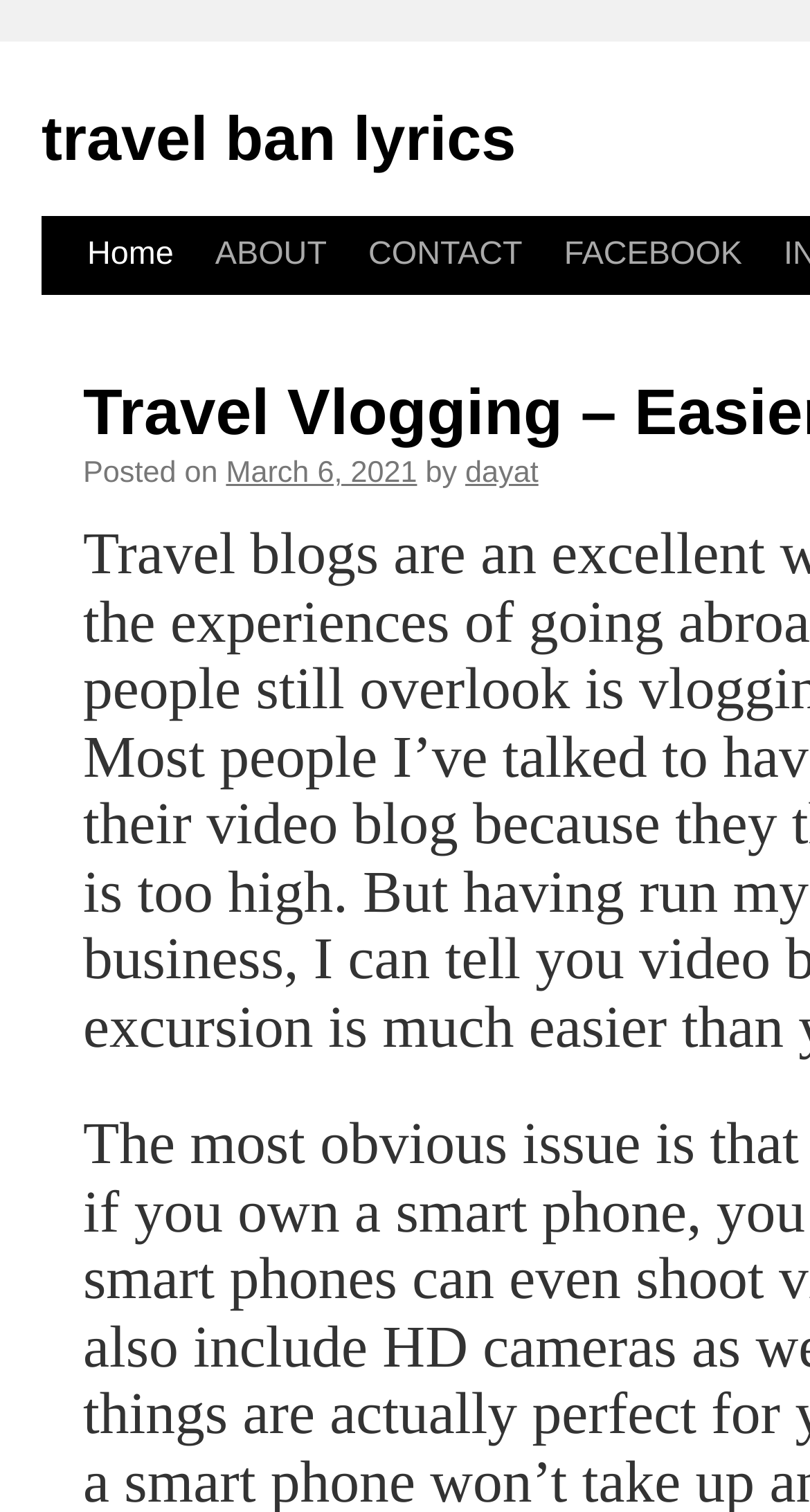Respond to the question below with a concise word or phrase:
How many navigation links are there?

5